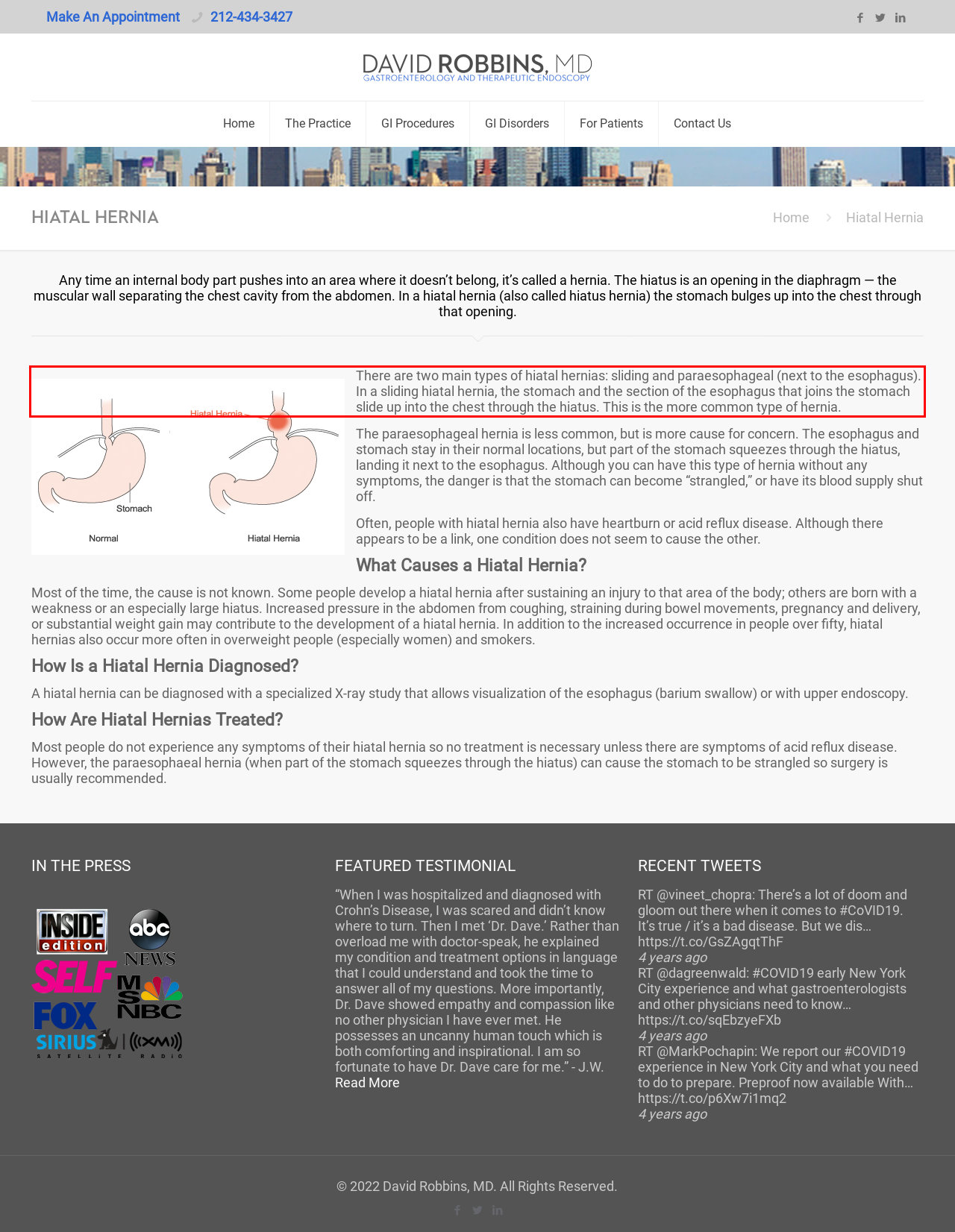You have a screenshot of a webpage with a red bounding box. Use OCR to generate the text contained within this red rectangle.

There are two main types of hiatal hernias: sliding and paraesophageal (next to the esophagus). In a sliding hiatal hernia, the stomach and the section of the esophagus that joins the stomach slide up into the chest through the hiatus. This is the more common type of hernia.